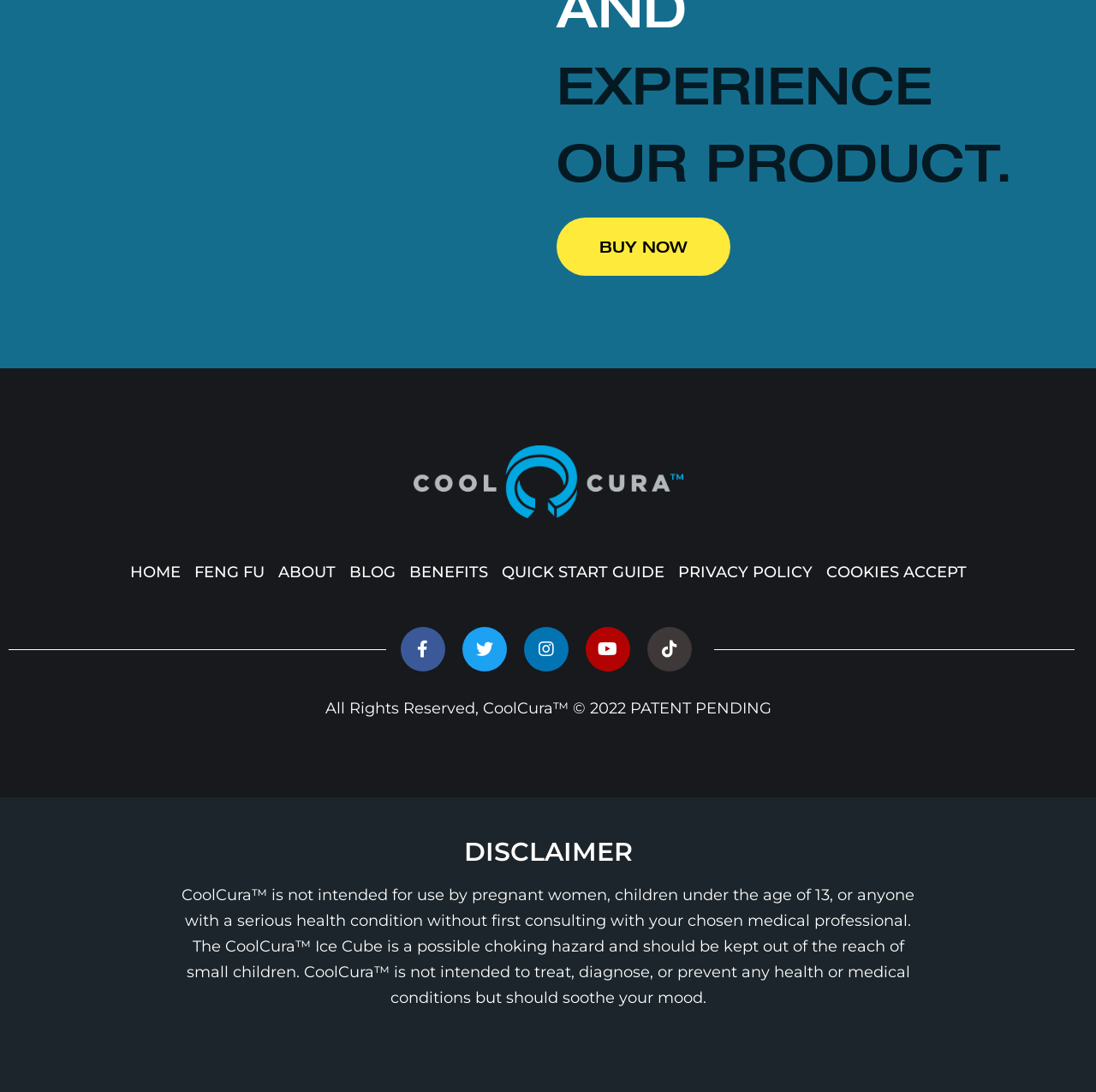Please provide a one-word or phrase answer to the question: 
What is the warning about the CoolCura Ice Cube?

Choking hazard